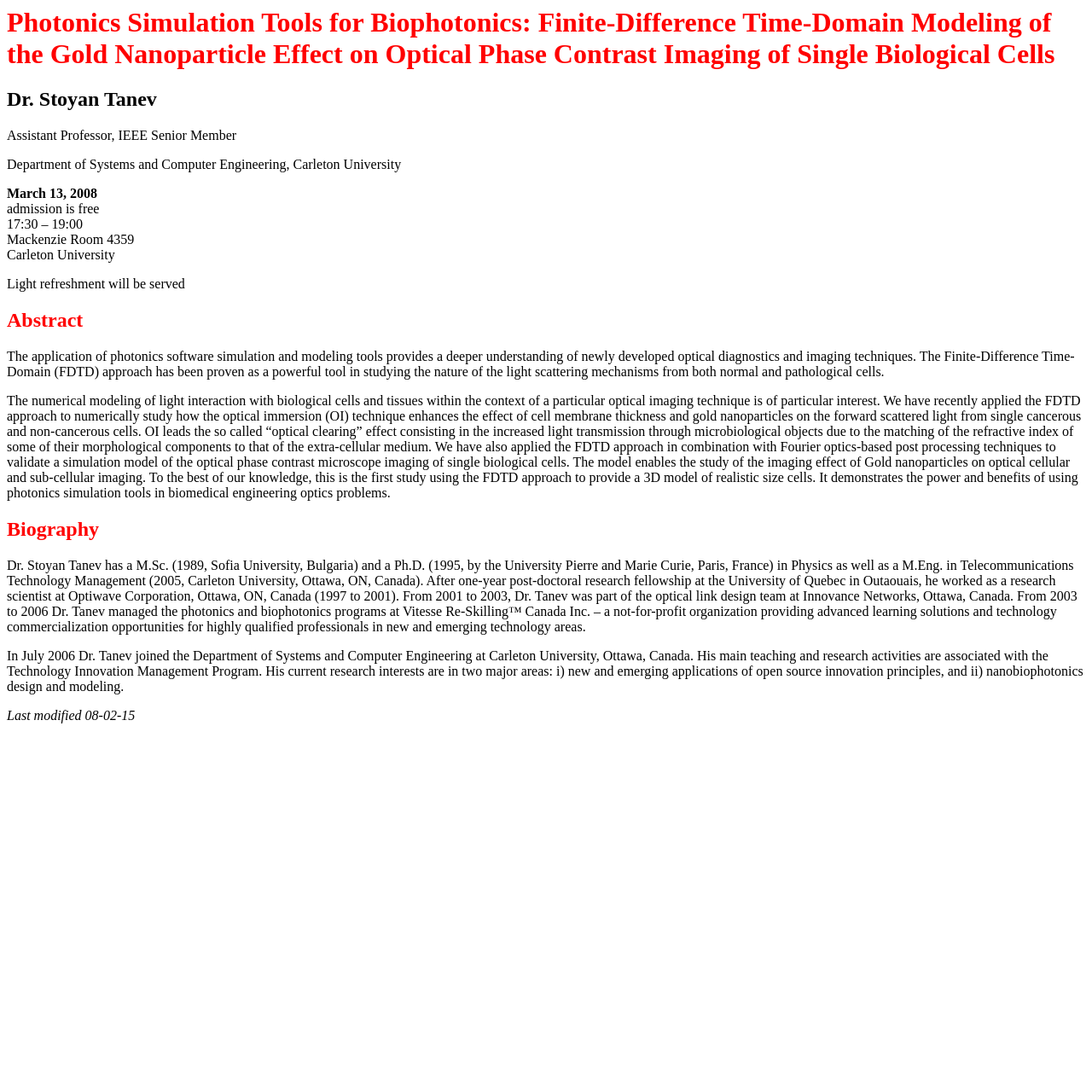Provide a one-word or short-phrase response to the question:
Who is the speaker of the seminar?

Dr. Stoyan Tanev